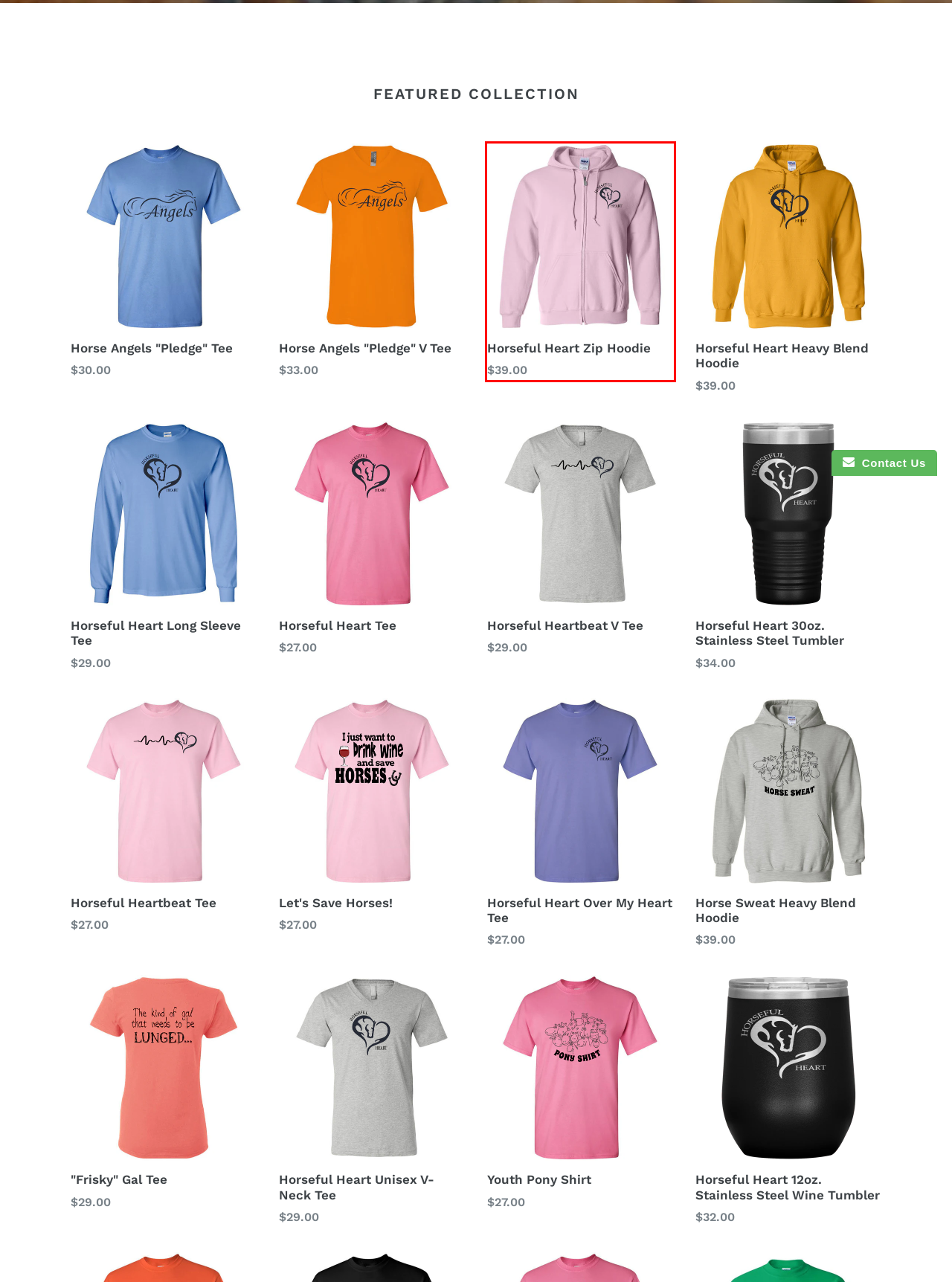Look at the given screenshot of a webpage with a red rectangle bounding box around a UI element. Pick the description that best matches the new webpage after clicking the element highlighted. The descriptions are:
A. Youth Pony Shirt
    
    
    
      – Horseful Heart
B. Horseful Heart Long Sleeve Tee
C. Horse Sweat Heavy Blend Hoodie
    
    
    
      – Horseful Heart
D. Horseful Heart Heavy Blend Hoodie
E. Horseful Heart Zip Hoodie
F. Horseful Heartbeat Tee
G. Horse Angels "Pledge" V Tee
    
    
    
      – Horseful Heart
H. Horseful Heart 30oz. Stainless Steel Tumbler

E